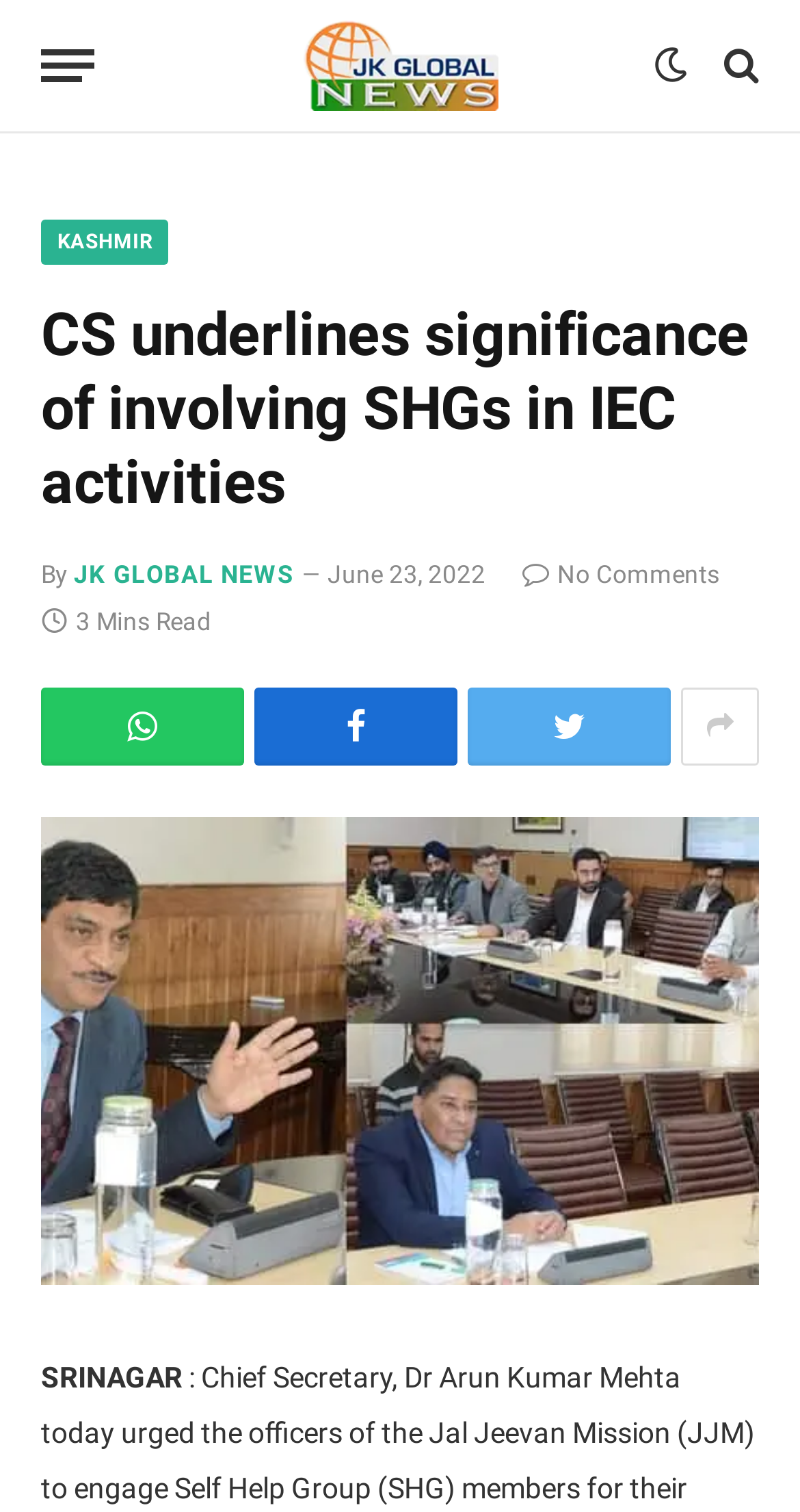Please find and generate the text of the main heading on the webpage.

CS underlines significance of involving SHGs in IEC activities